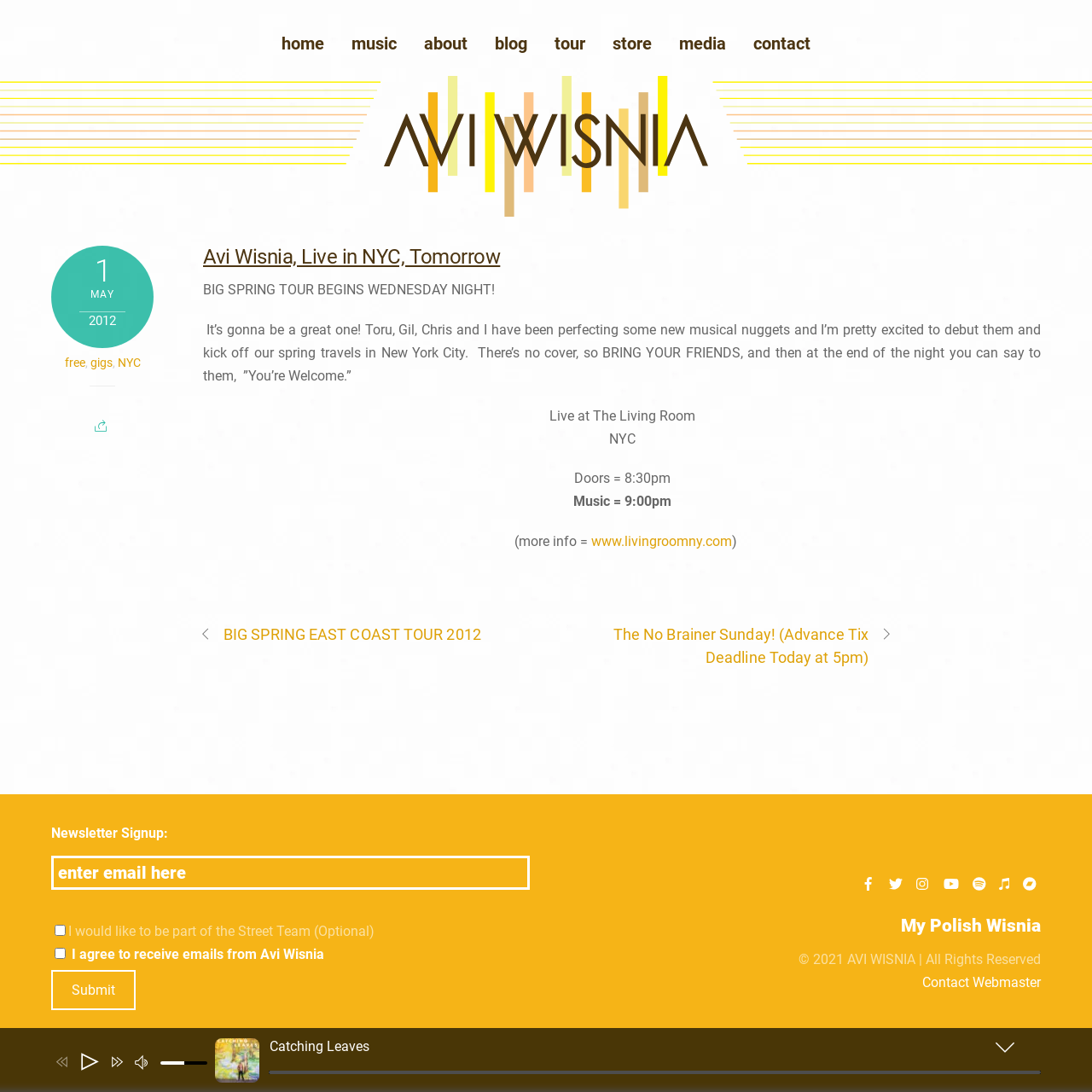Give a detailed overview of the webpage's appearance and contents.

This webpage is about Avi Wisnia, a musician, and his upcoming live performance in NYC. At the top of the page, there is a navigation menu with links to different sections of the website, including "home", "music", "about", "blog", "tour", "store", "media", and "contact". 

Below the navigation menu, there is a large image of Avi Wisnia, and next to it, a heading that reads "Avi Wisnia, Live in NYC, Tomorrow". 

The main content of the page is an article that announces Avi Wisnia's live performance in NYC, which is part of his spring tour. The article includes details about the event, such as the date, time, and location, as well as a call to action to bring friends to the show. 

There are also several links and buttons on the page, including a link to the venue's website, a newsletter signup form, and social media buttons. At the bottom of the page, there is a copyright notice and a link to contact the webmaster. 

On the right side of the page, there is a section with several links to other articles or news, including "BIG SPRING EAST COAST TOUR 2012" and "The No Brainer Sunday!". 

At the very bottom of the page, there is a music player with controls and a slider to adjust the volume.